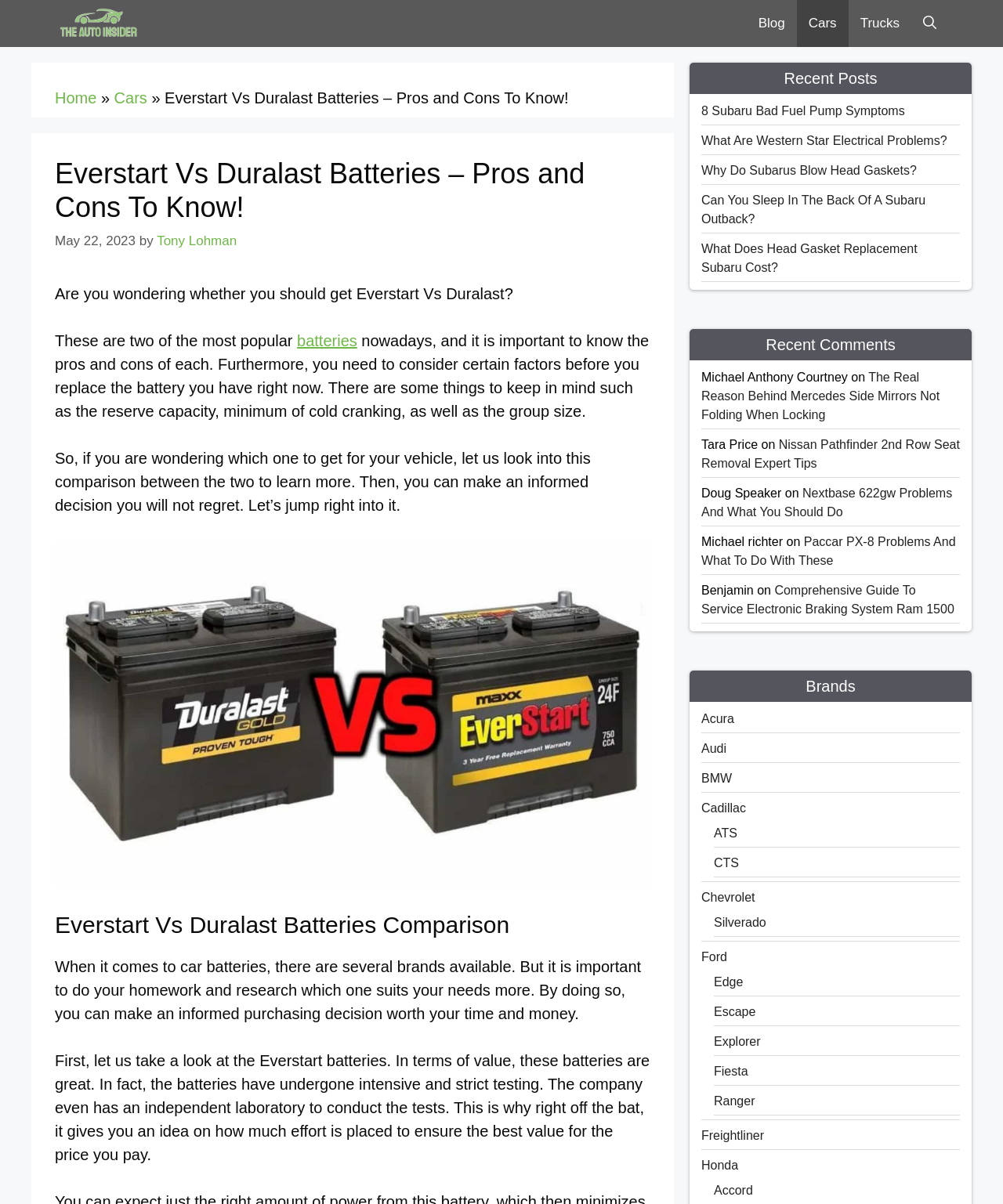What is the name of the author of the article?
Give a one-word or short phrase answer based on the image.

Tony Lohman